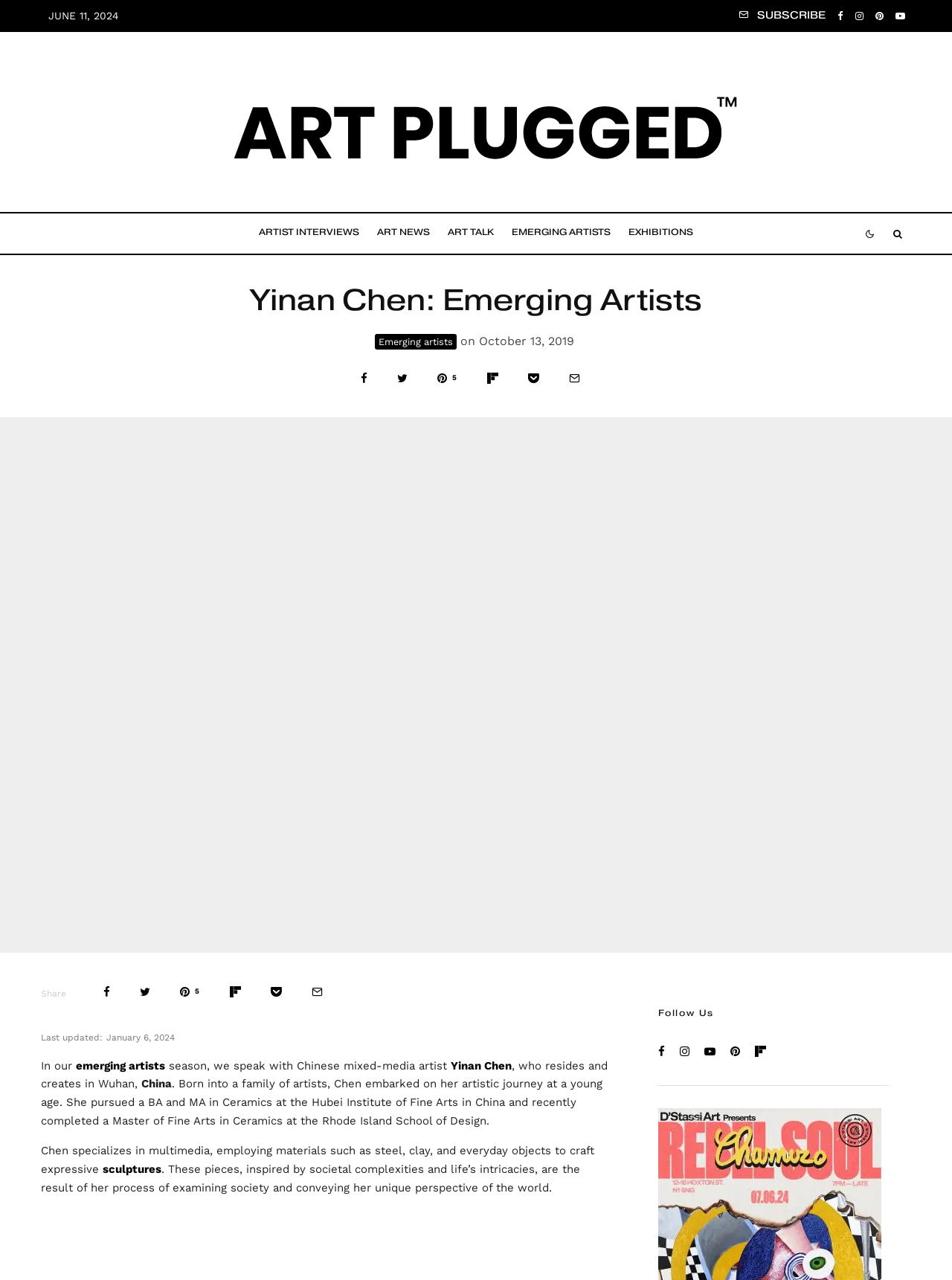Find and generate the main title of the webpage.

Yinan Chen: Emerging Artists